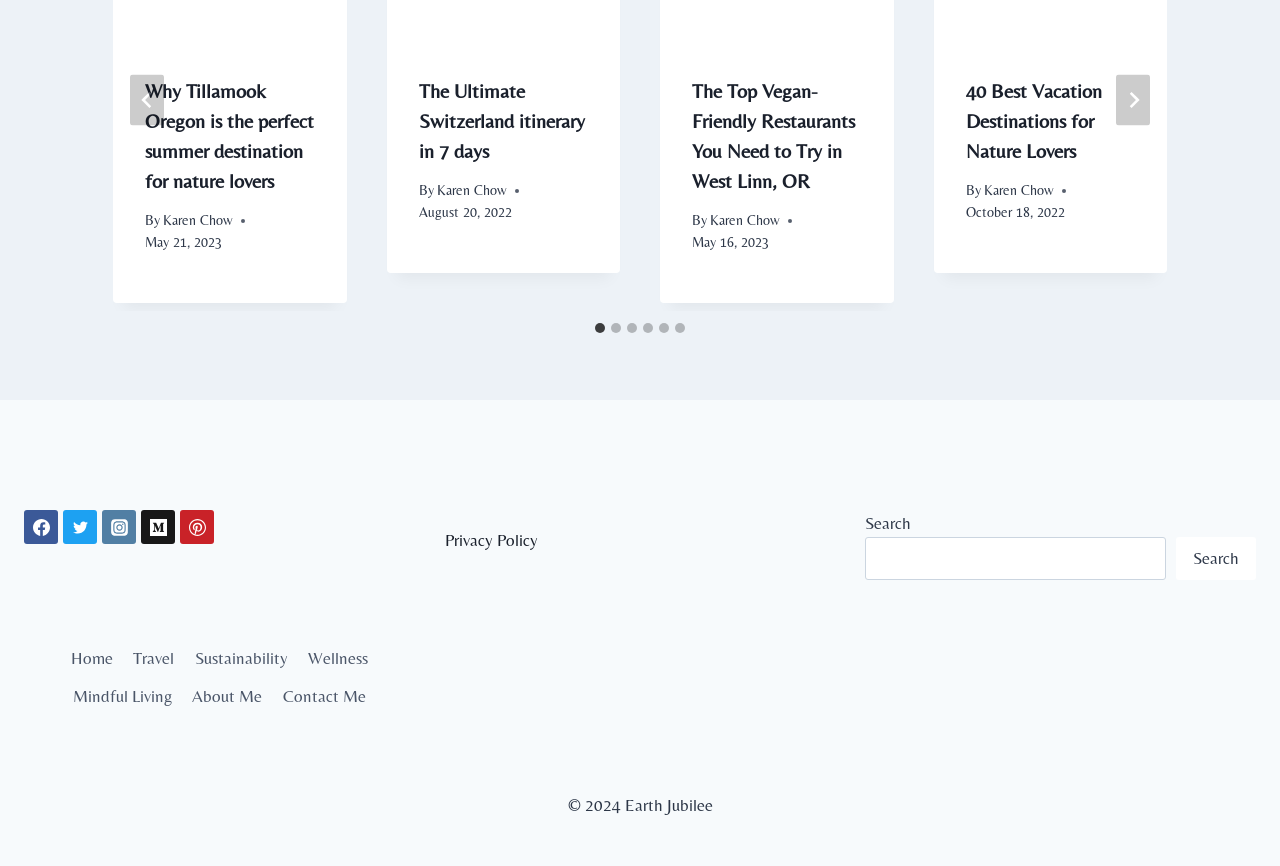What is the copyright year mentioned at the bottom of the webpage?
Answer the question with as much detail as you can, using the image as a reference.

The copyright year mentioned at the bottom of the webpage is 2024, indicating that the website's content is protected by copyright law and that the website's owner claims ownership of the content up to the year 2024.